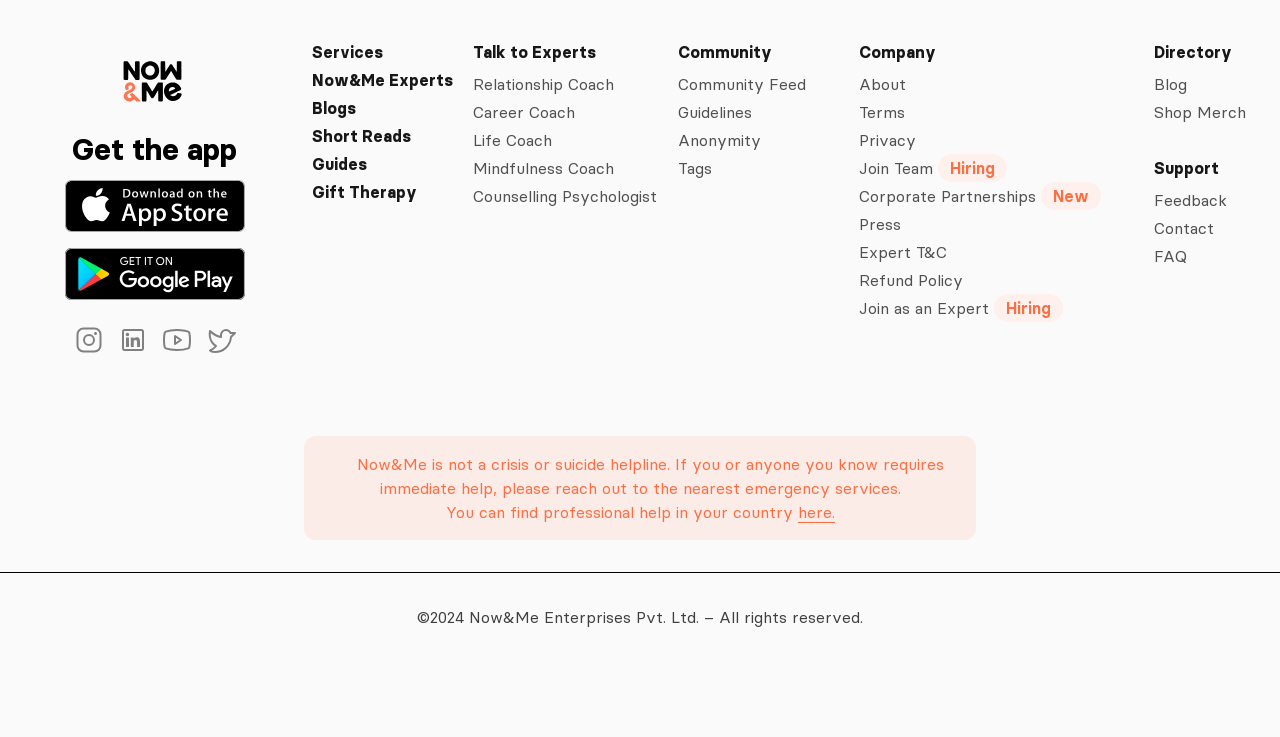Determine the bounding box coordinates of the region that needs to be clicked to achieve the task: "Get the app".

[0.056, 0.178, 0.185, 0.228]